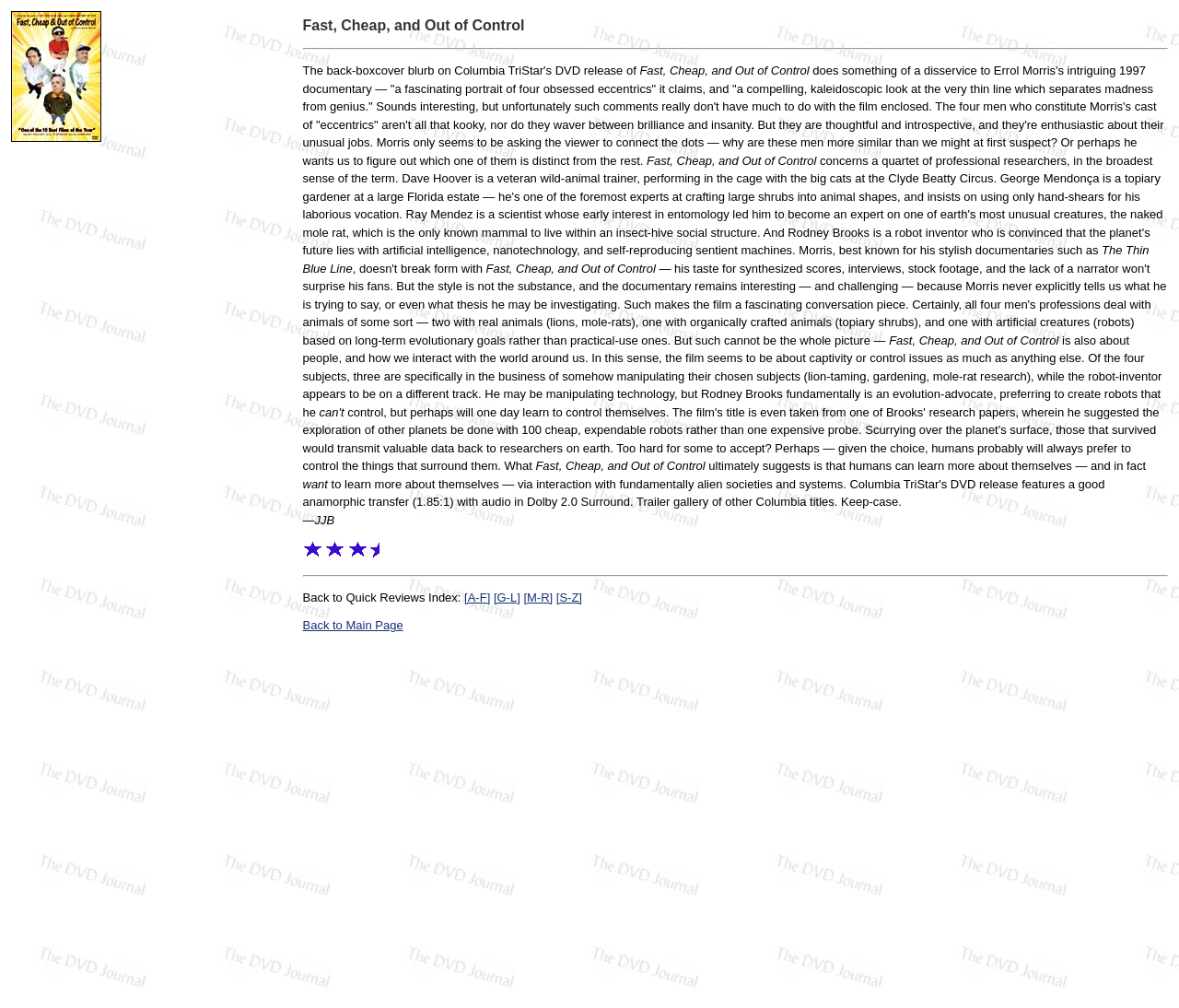Provide the bounding box coordinates of the HTML element described as: "[G-L]". The bounding box coordinates should be four float numbers between 0 and 1, i.e., [left, top, right, bottom].

[0.419, 0.586, 0.441, 0.599]